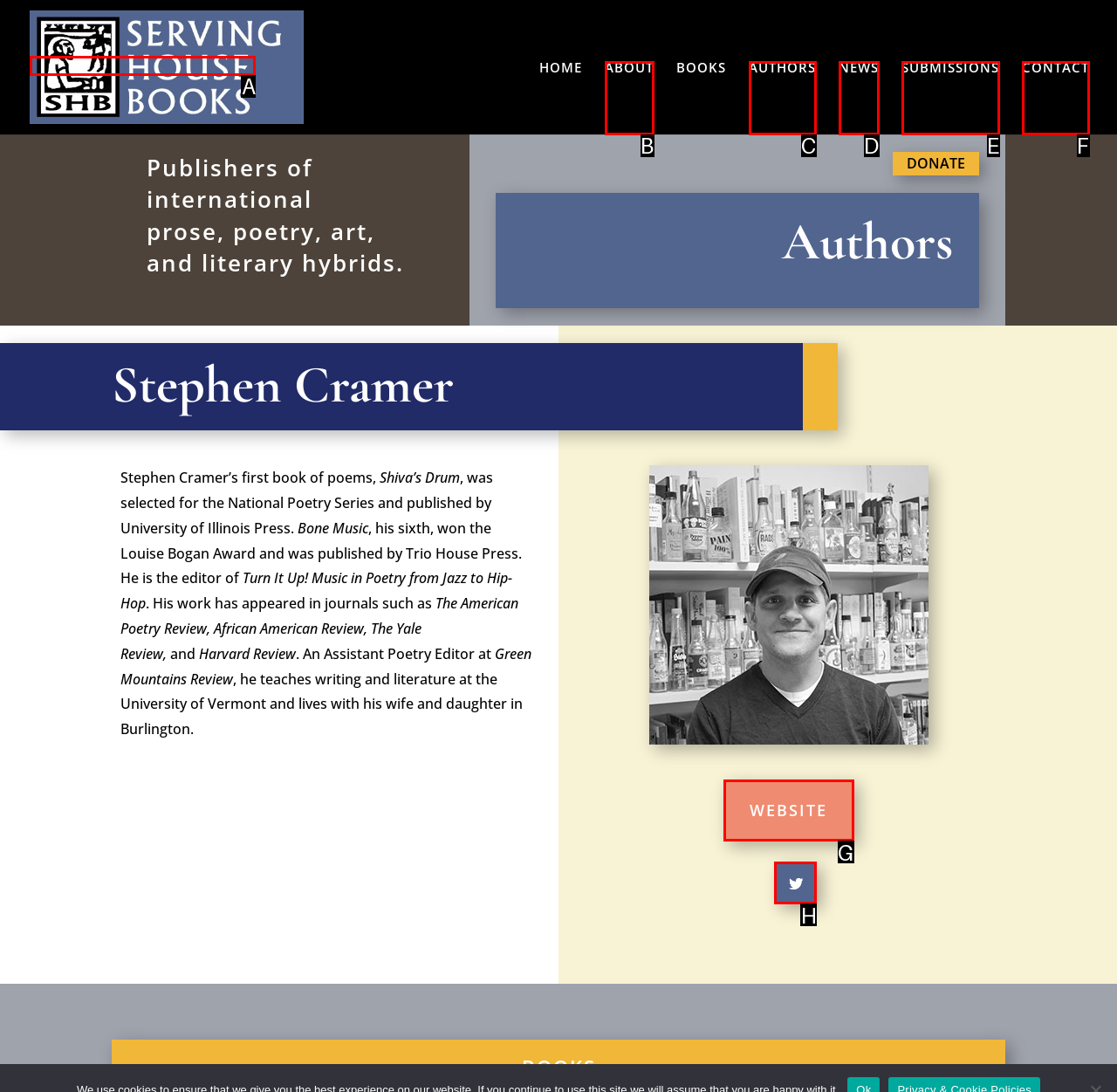From the description: ABOUT, identify the option that best matches and reply with the letter of that option directly.

B